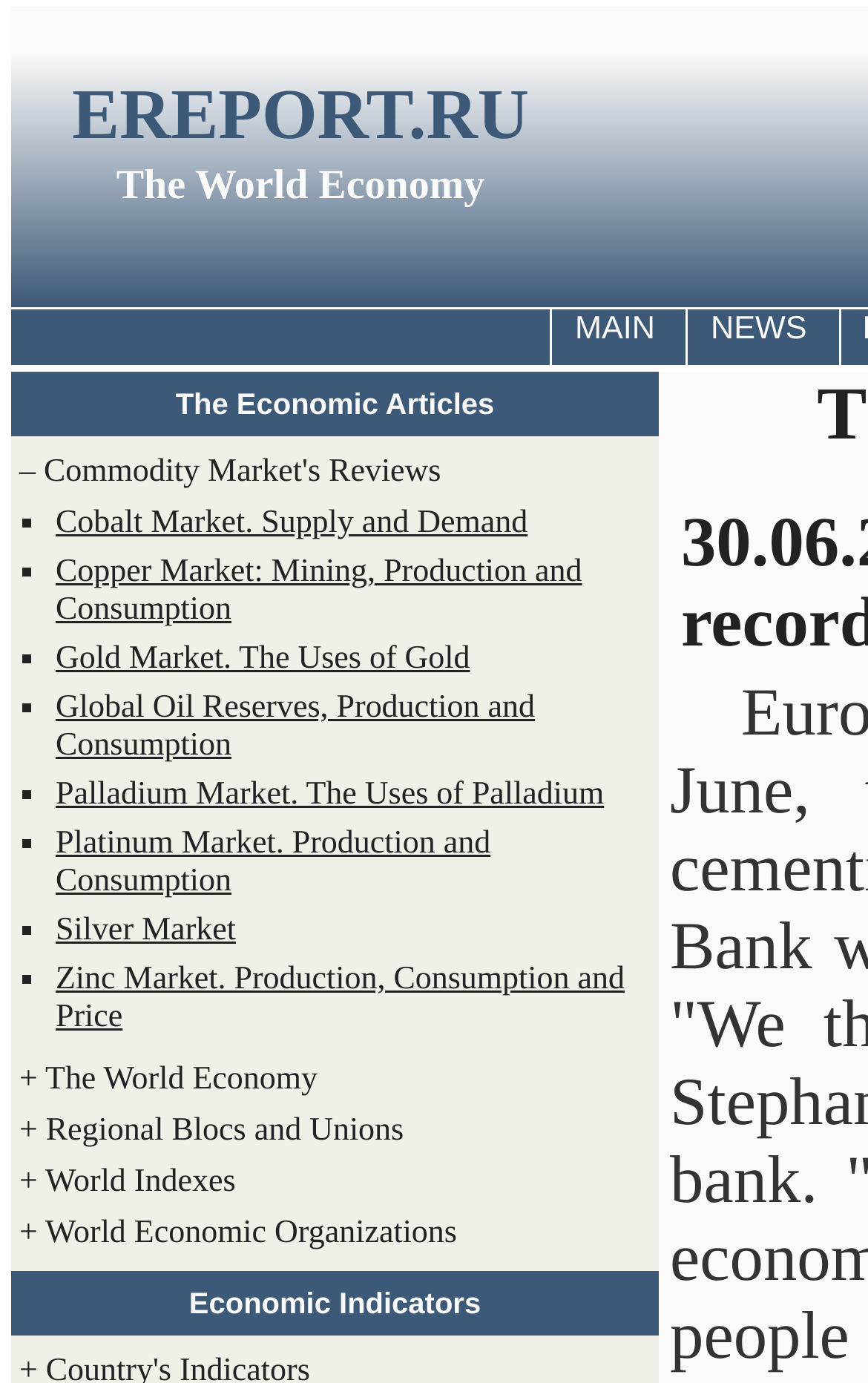Please identify the bounding box coordinates of the element that needs to be clicked to perform the following instruction: "Click on MAIN".

[0.634, 0.222, 0.78, 0.264]